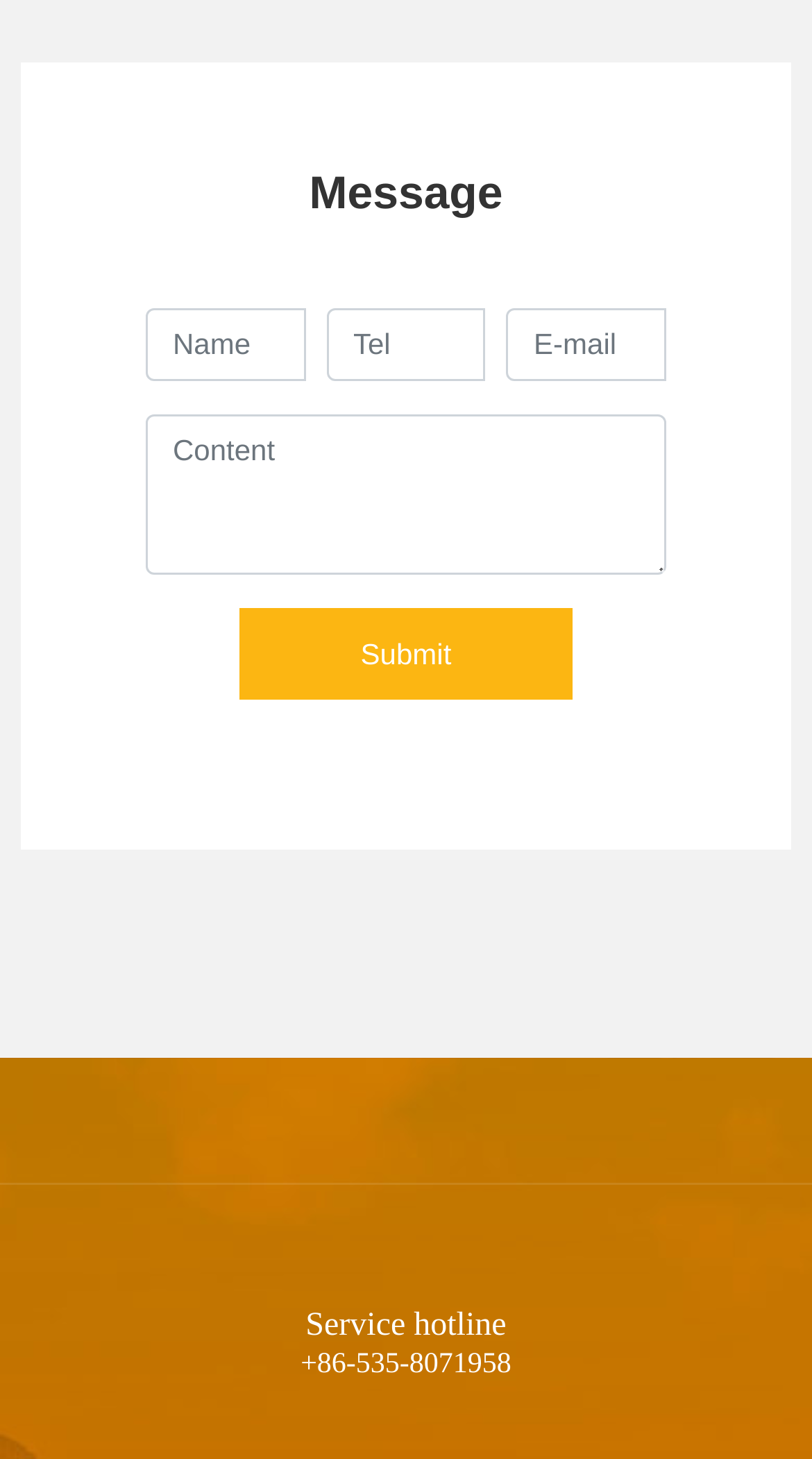Determine the bounding box coordinates of the clickable element to complete this instruction: "Input your phone number". Provide the coordinates in the format of four float numbers between 0 and 1, [left, top, right, bottom].

[0.402, 0.211, 0.598, 0.261]